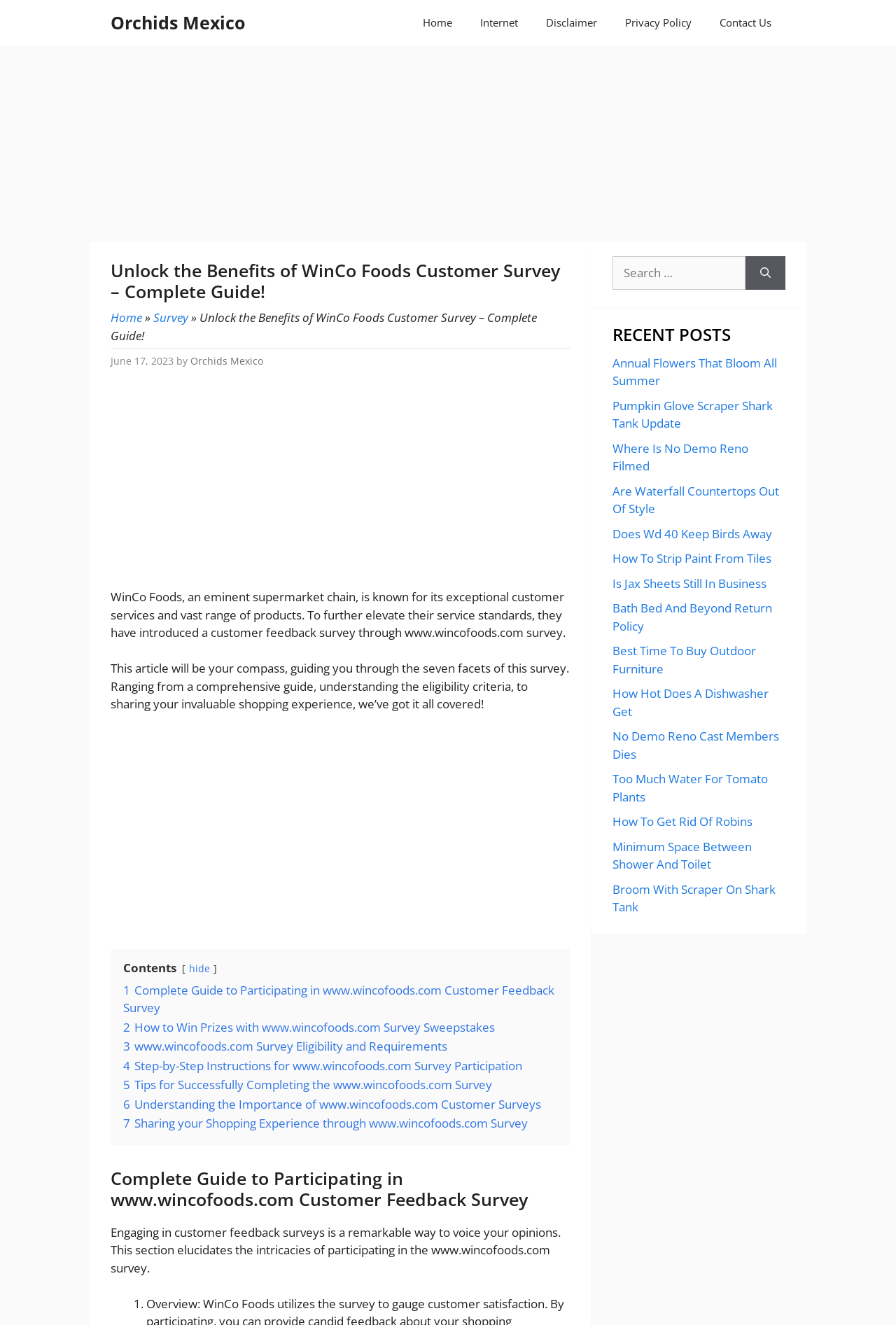Bounding box coordinates must be specified in the format (top-left x, top-left y, bottom-right x, bottom-right y). All values should be floating point numbers between 0 and 1. What are the bounding box coordinates of the UI element described as: Home

[0.123, 0.233, 0.159, 0.246]